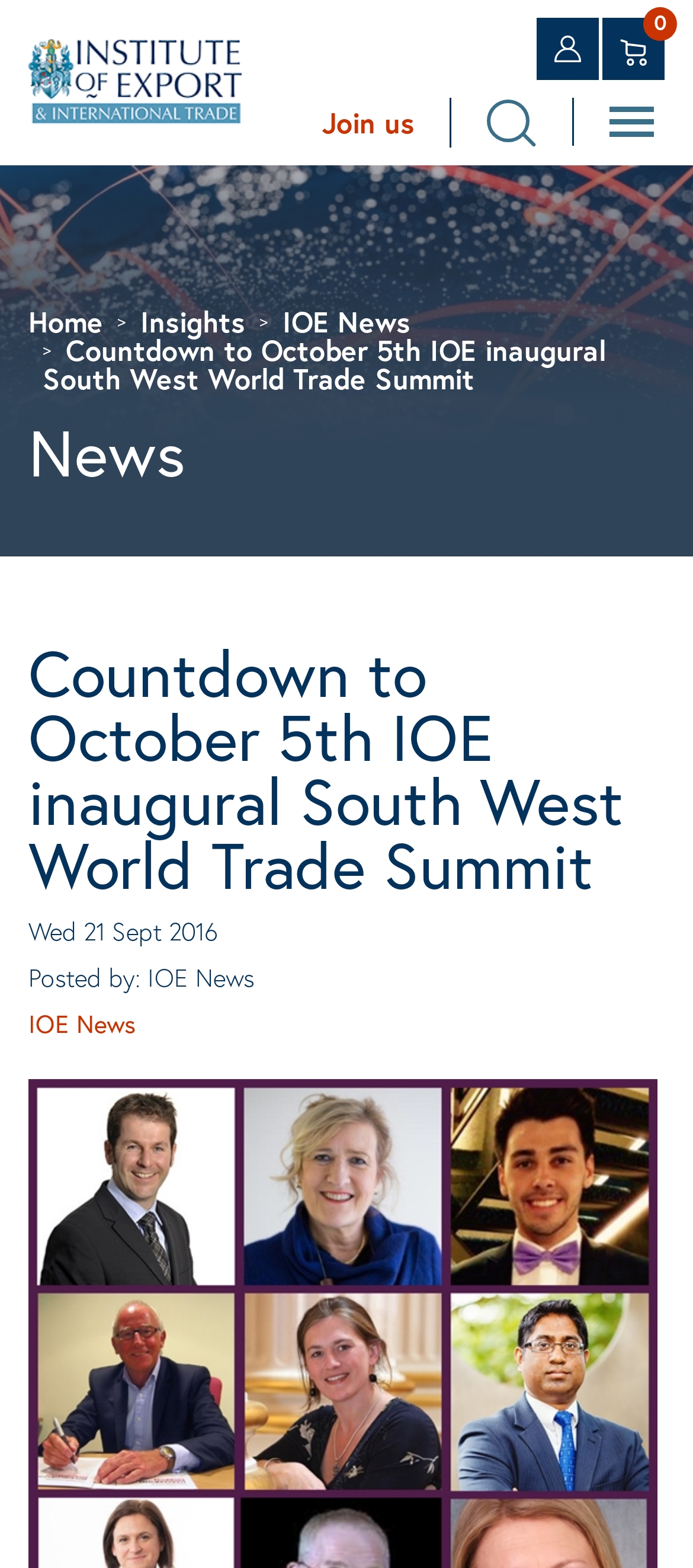Respond with a single word or phrase:
Who posted the latest news?

IOE News